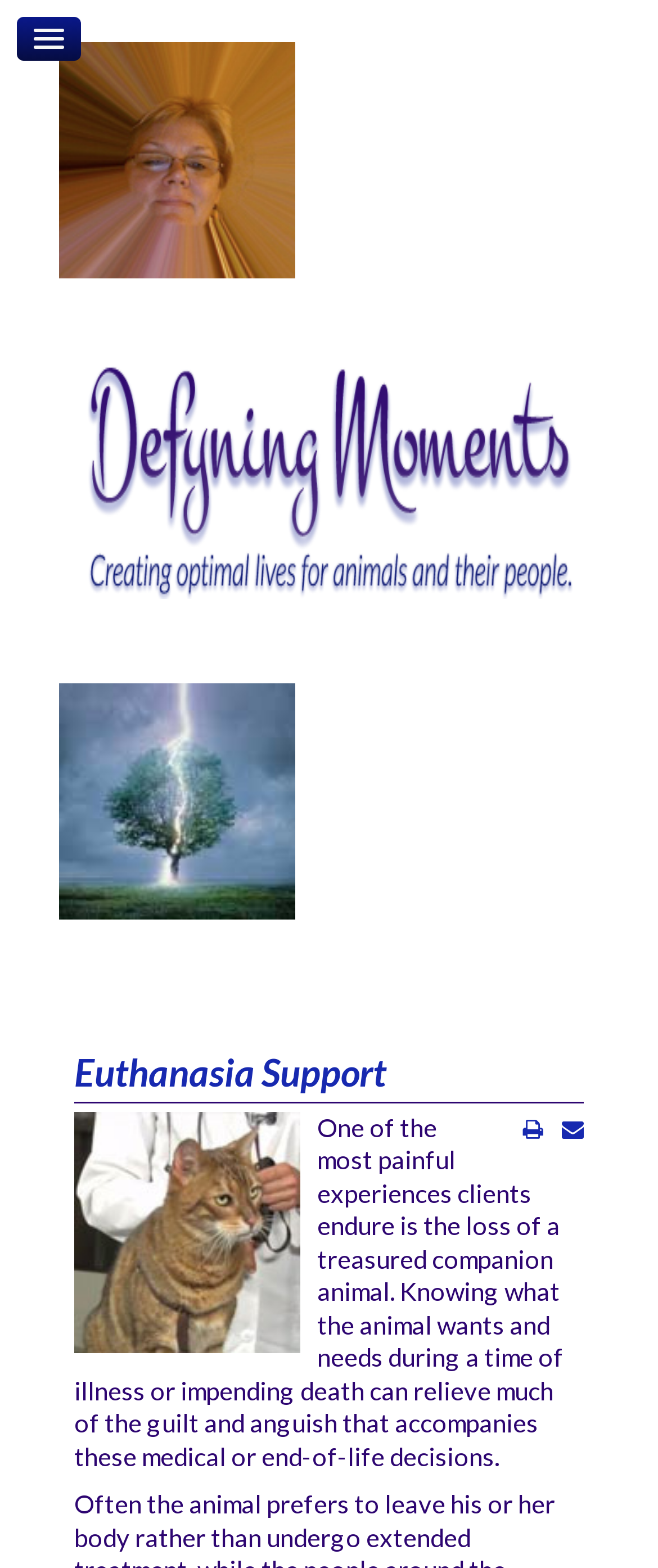Pinpoint the bounding box coordinates of the clickable element to carry out the following instruction: "Read about Euthanasia Support."

[0.113, 0.667, 0.887, 0.703]